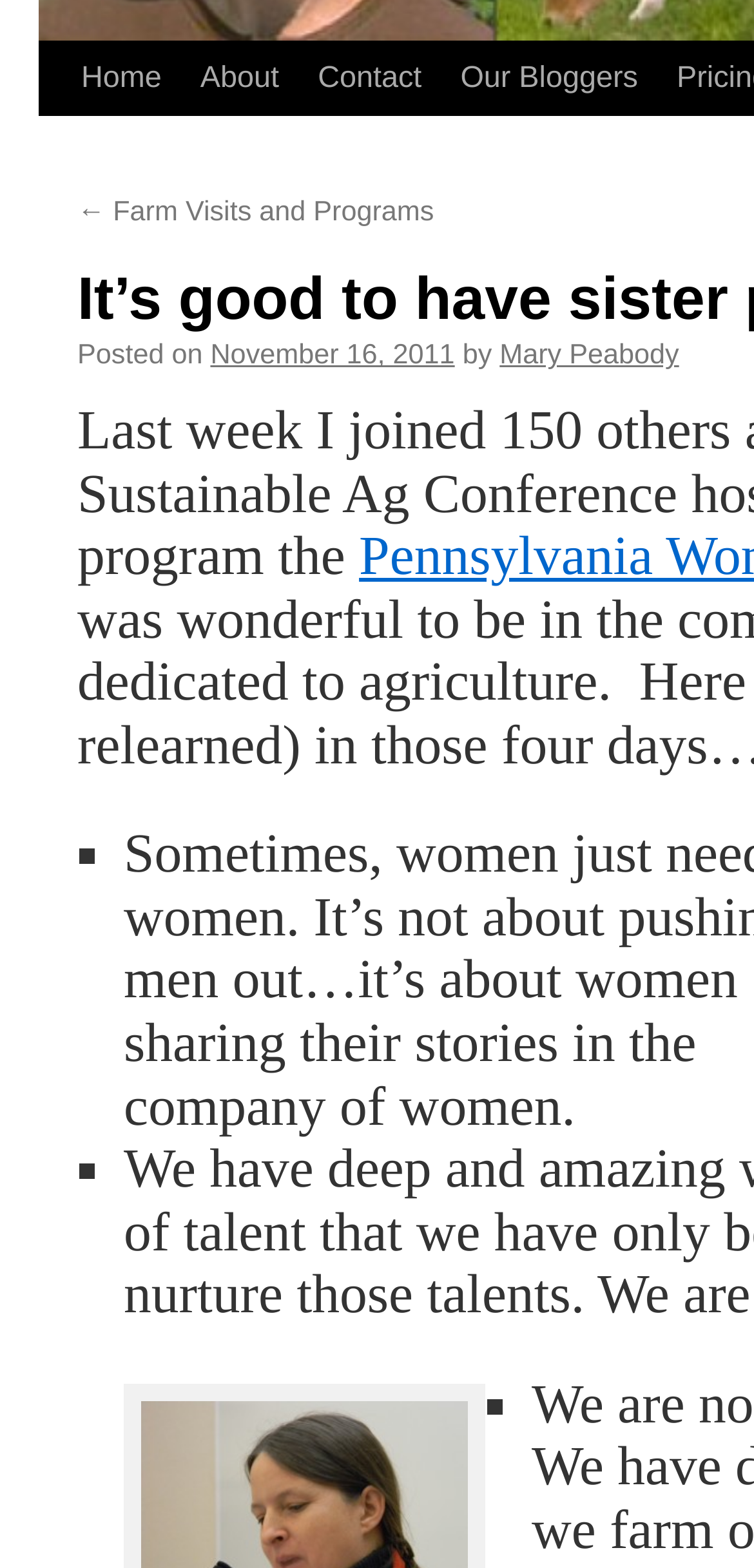Bounding box coordinates are specified in the format (top-left x, top-left y, bottom-right x, bottom-right y). All values are floating point numbers bounded between 0 and 1. Please provide the bounding box coordinate of the region this sentence describes: Contact

[0.396, 0.027, 0.585, 0.074]